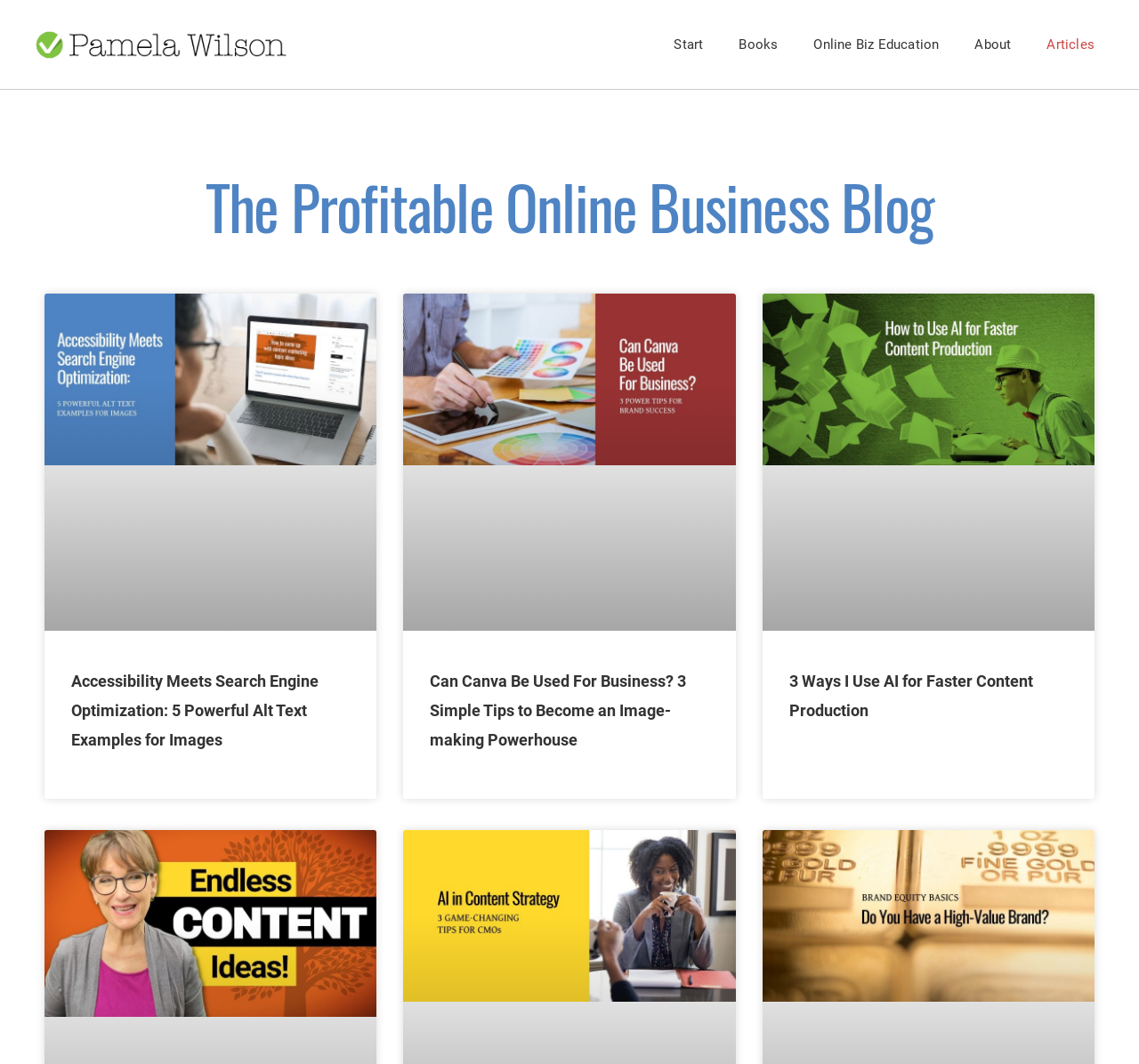Predict the bounding box of the UI element based on this description: "Online Biz Education".

[0.699, 0.025, 0.84, 0.059]